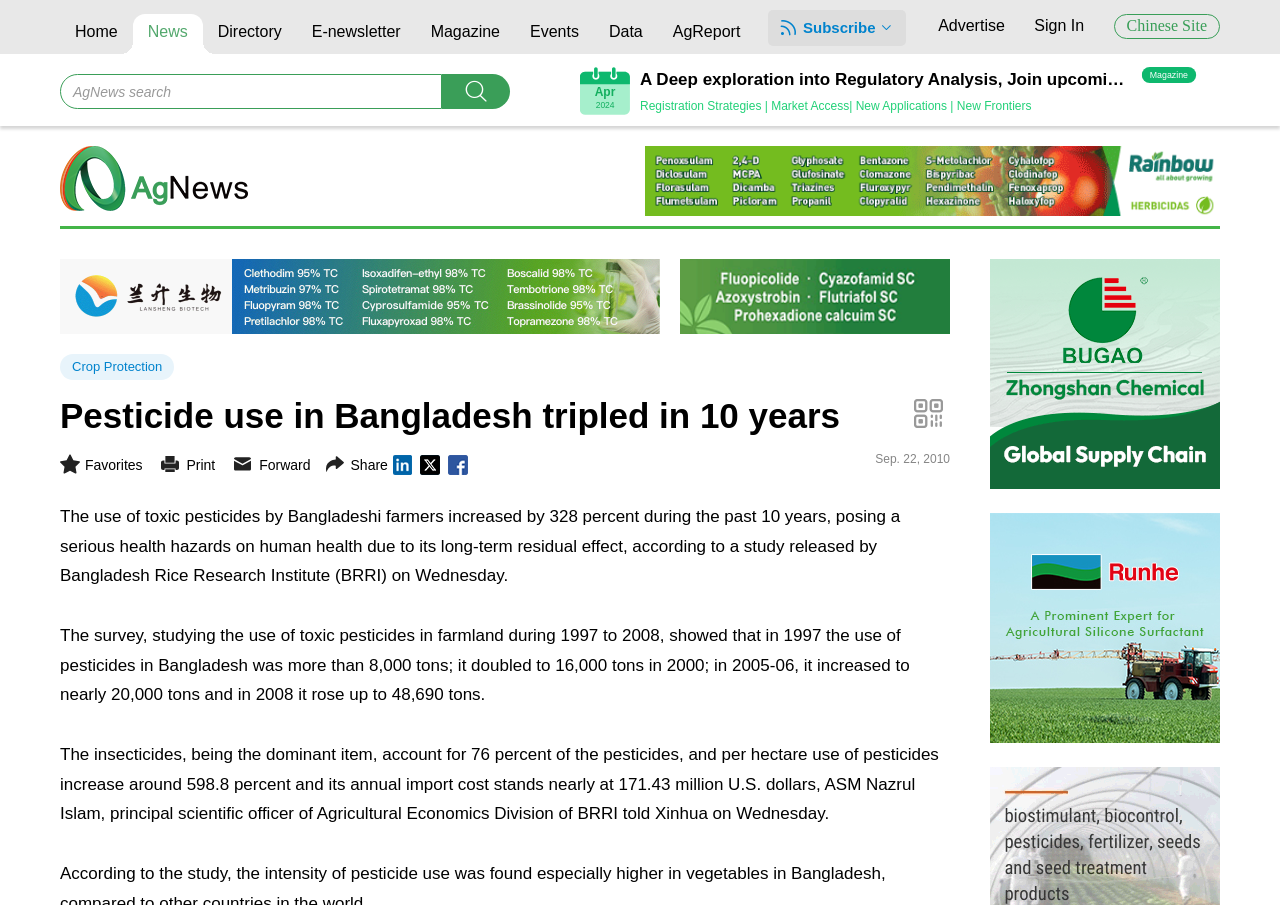Locate the bounding box of the UI element with the following description: "alt="Hebei Lansheng Biotech Co., Ltd."".

[0.047, 0.286, 0.516, 0.369]